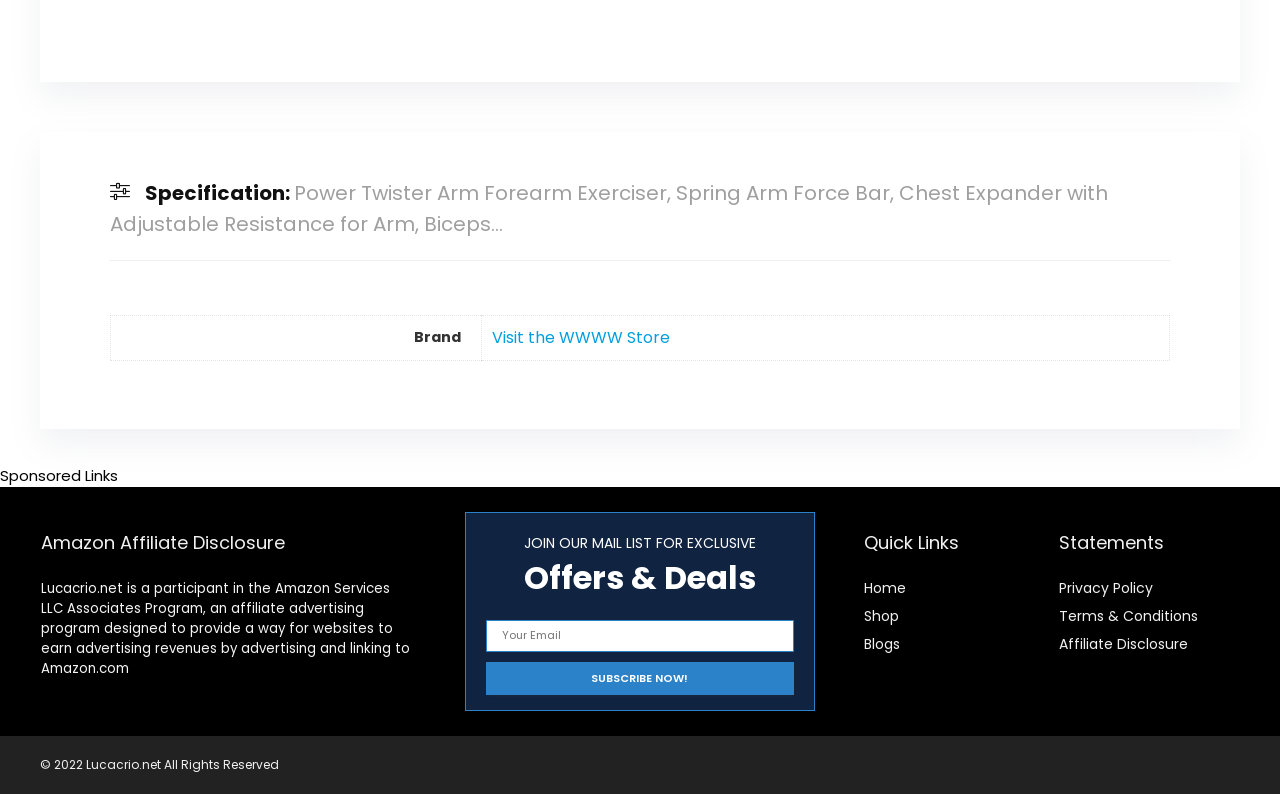Examine the image carefully and respond to the question with a detailed answer: 
What is the copyright year of Lucacrio.net?

The copyright year is obtained from the static text element at the bottom of the webpage, which contains the text '© 2022 Lucacrio.net All Rights Reserved'.